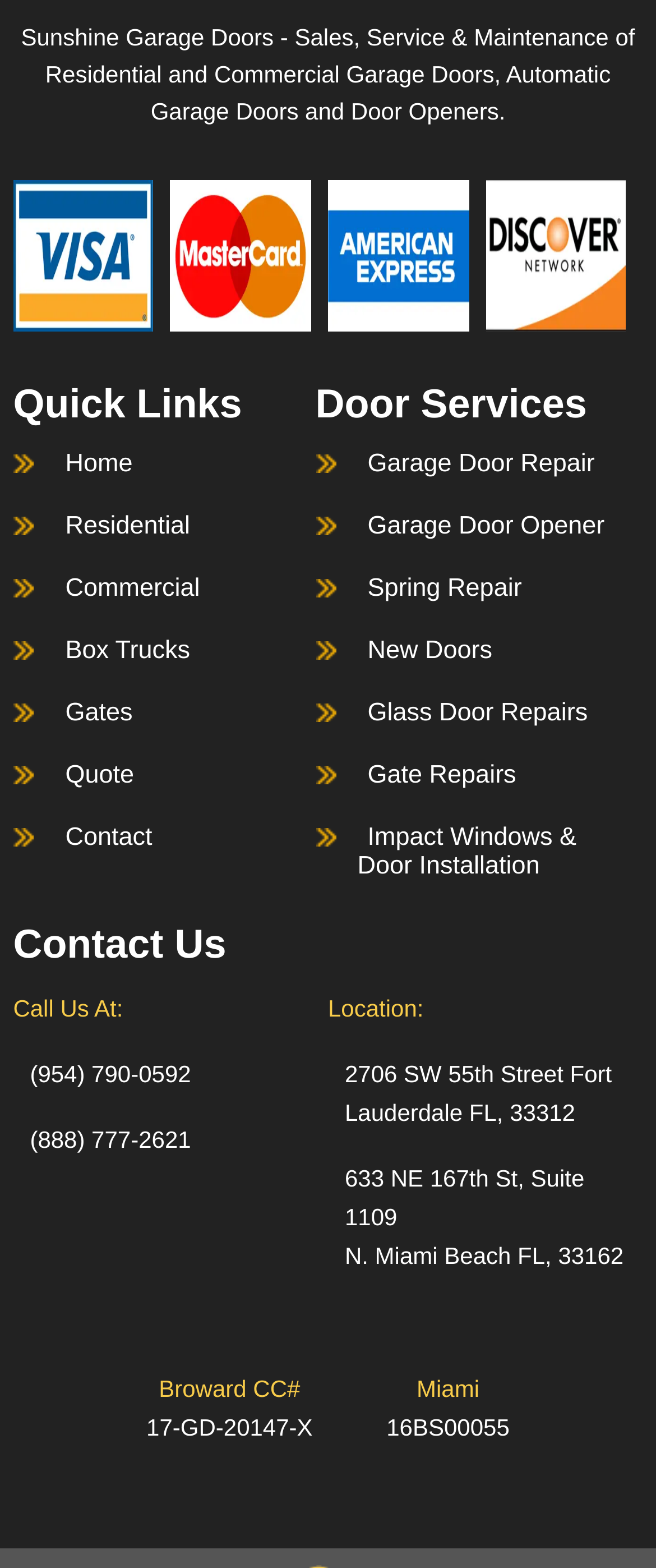What is the license number of Sunshine Garage Doors in Broward County?
Answer the question with a detailed and thorough explanation.

The webpage displays the license number 17-GD-20147-X, which is mentioned as the Broward CC#.